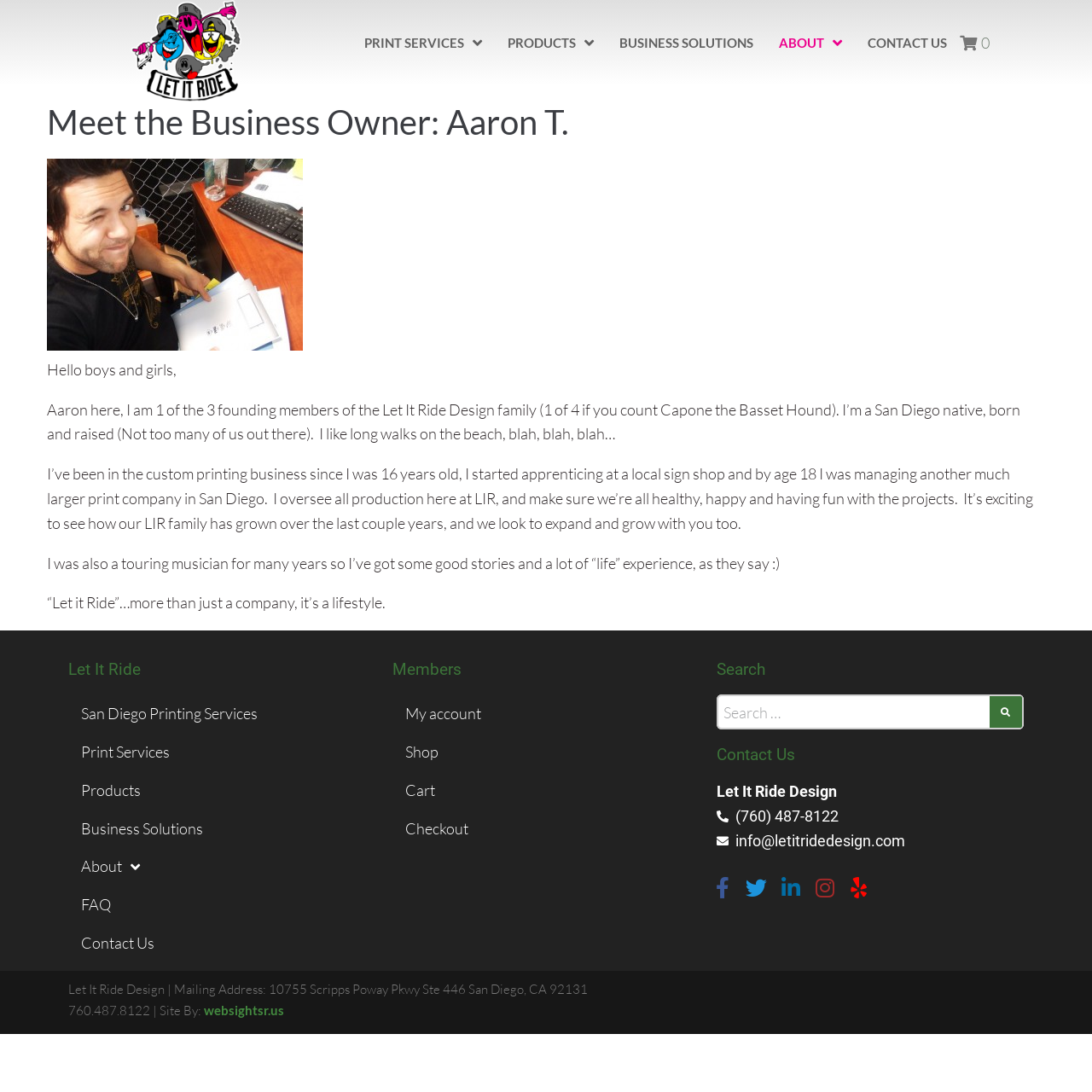Identify the bounding box coordinates of the area that should be clicked in order to complete the given instruction: "Contact us by phone". The bounding box coordinates should be four float numbers between 0 and 1, i.e., [left, top, right, bottom].

[0.656, 0.737, 0.937, 0.759]